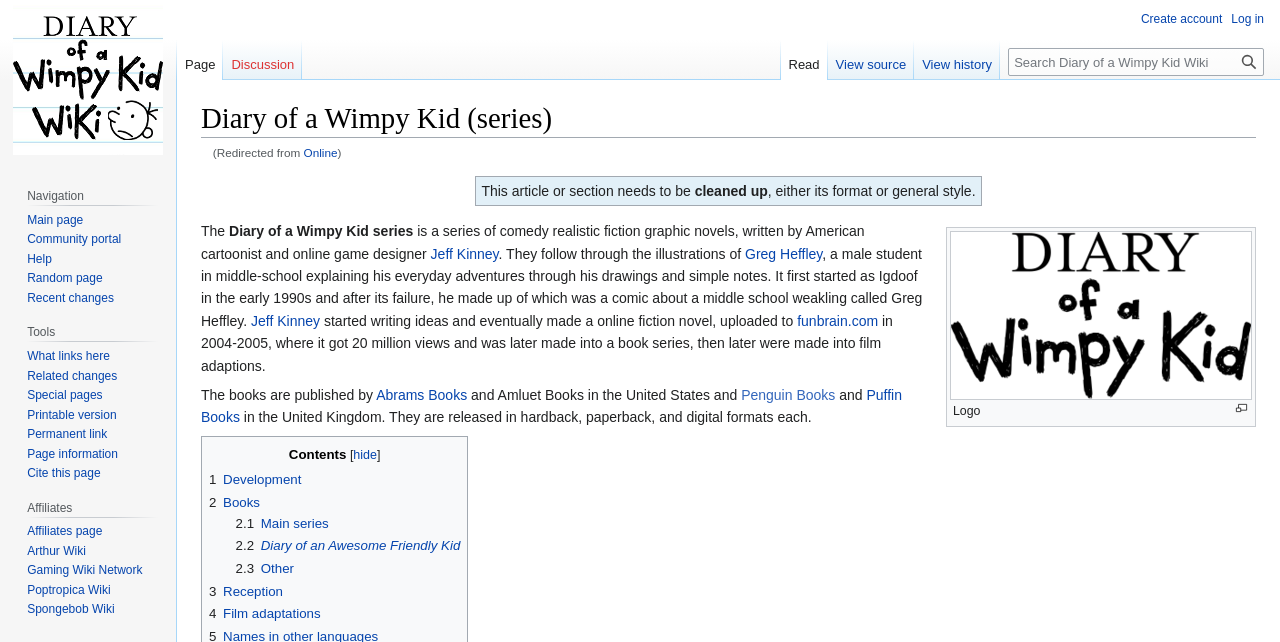Locate the bounding box coordinates of the element's region that should be clicked to carry out the following instruction: "Read about Diary of a Wimpy Kid series". The coordinates need to be four float numbers between 0 and 1, i.e., [left, top, right, bottom].

[0.157, 0.348, 0.675, 0.407]